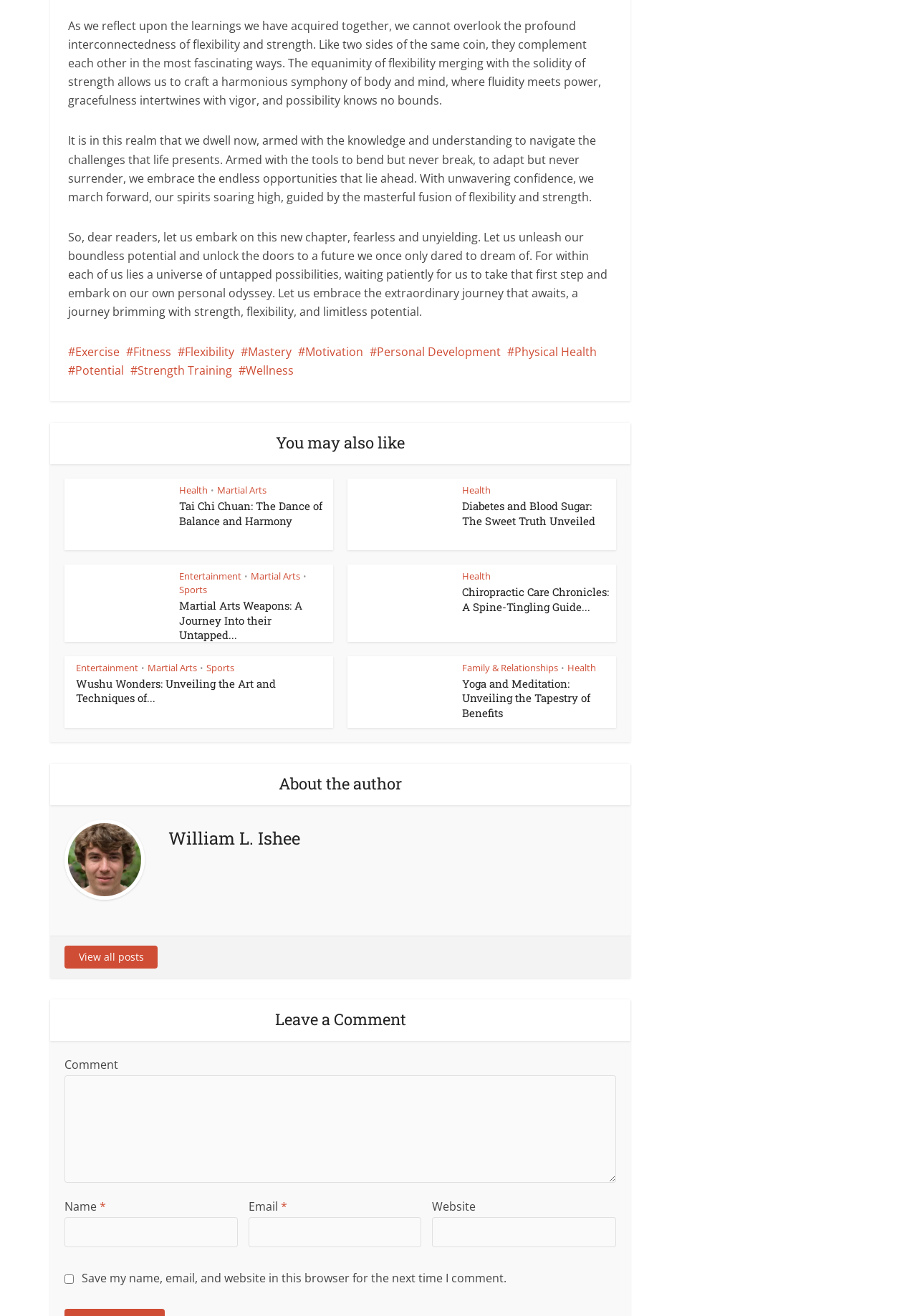Can you specify the bounding box coordinates for the region that should be clicked to fulfill this instruction: "Leave a comment".

[0.07, 0.817, 0.672, 0.899]